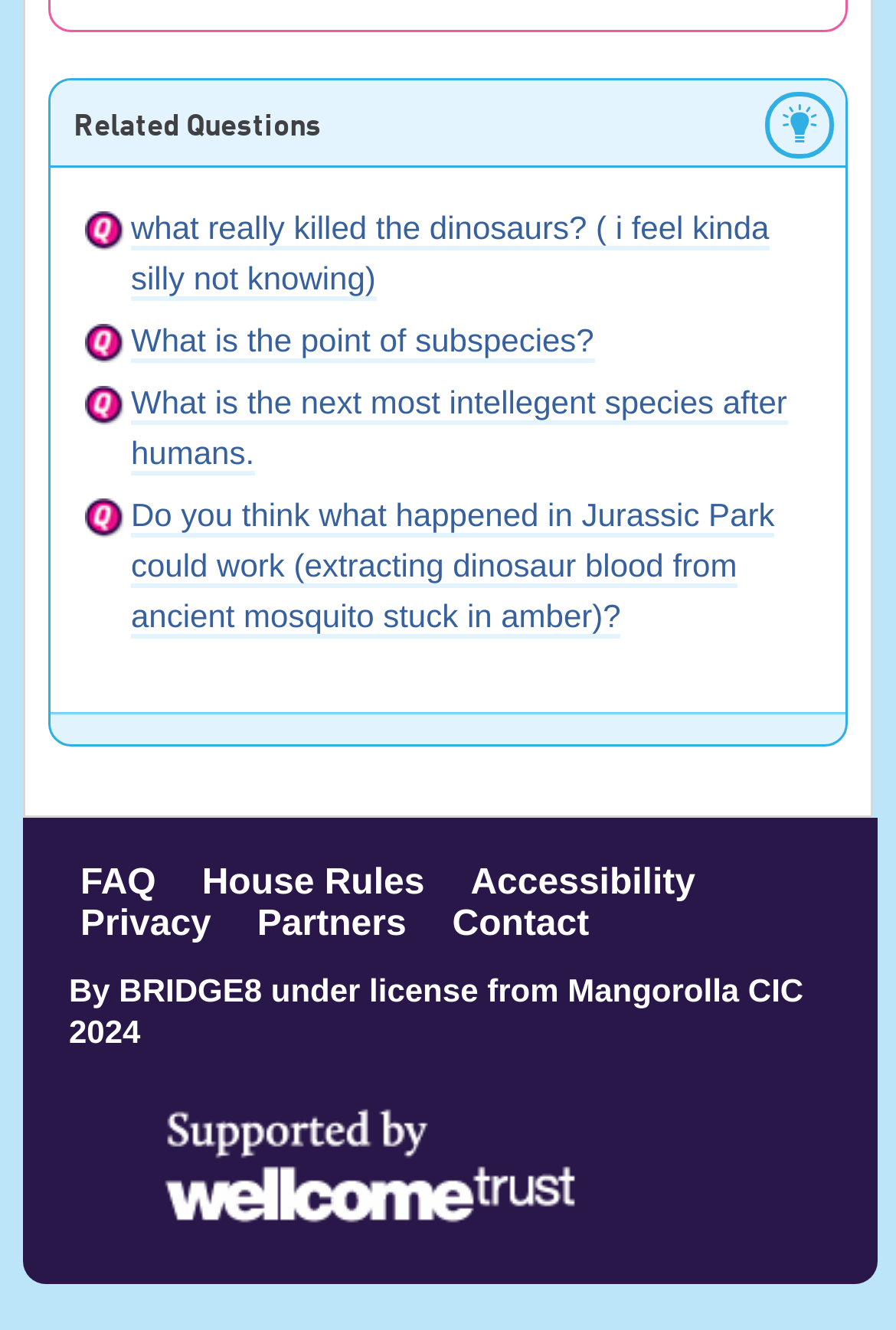What is the year of the copyright?
Refer to the screenshot and deliver a thorough answer to the question presented.

At the bottom of the webpage, there is a static text '2024', which suggests that the year of the copyright is 2024.